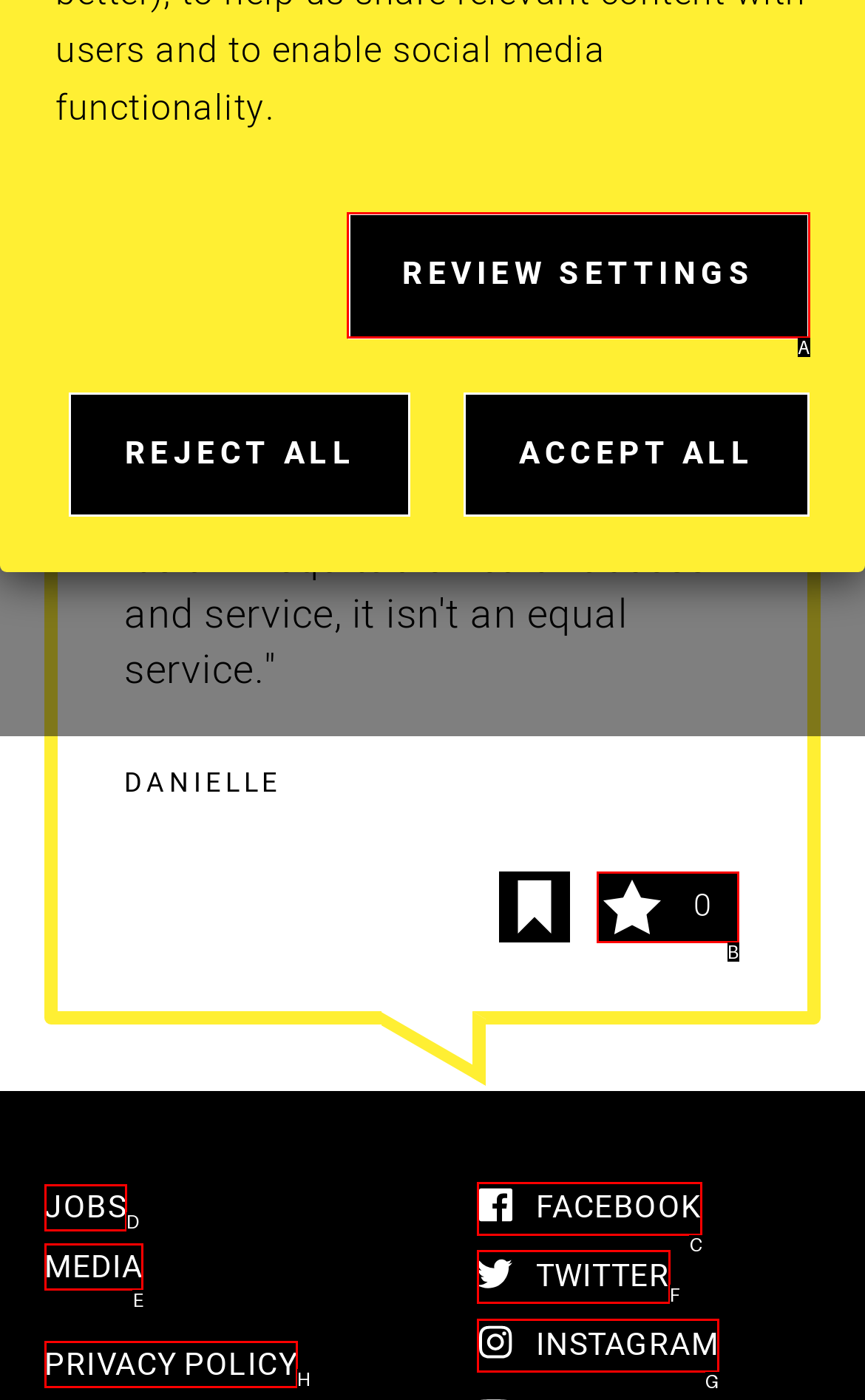Determine which HTML element best suits the description: twitter. Reply with the letter of the matching option.

F